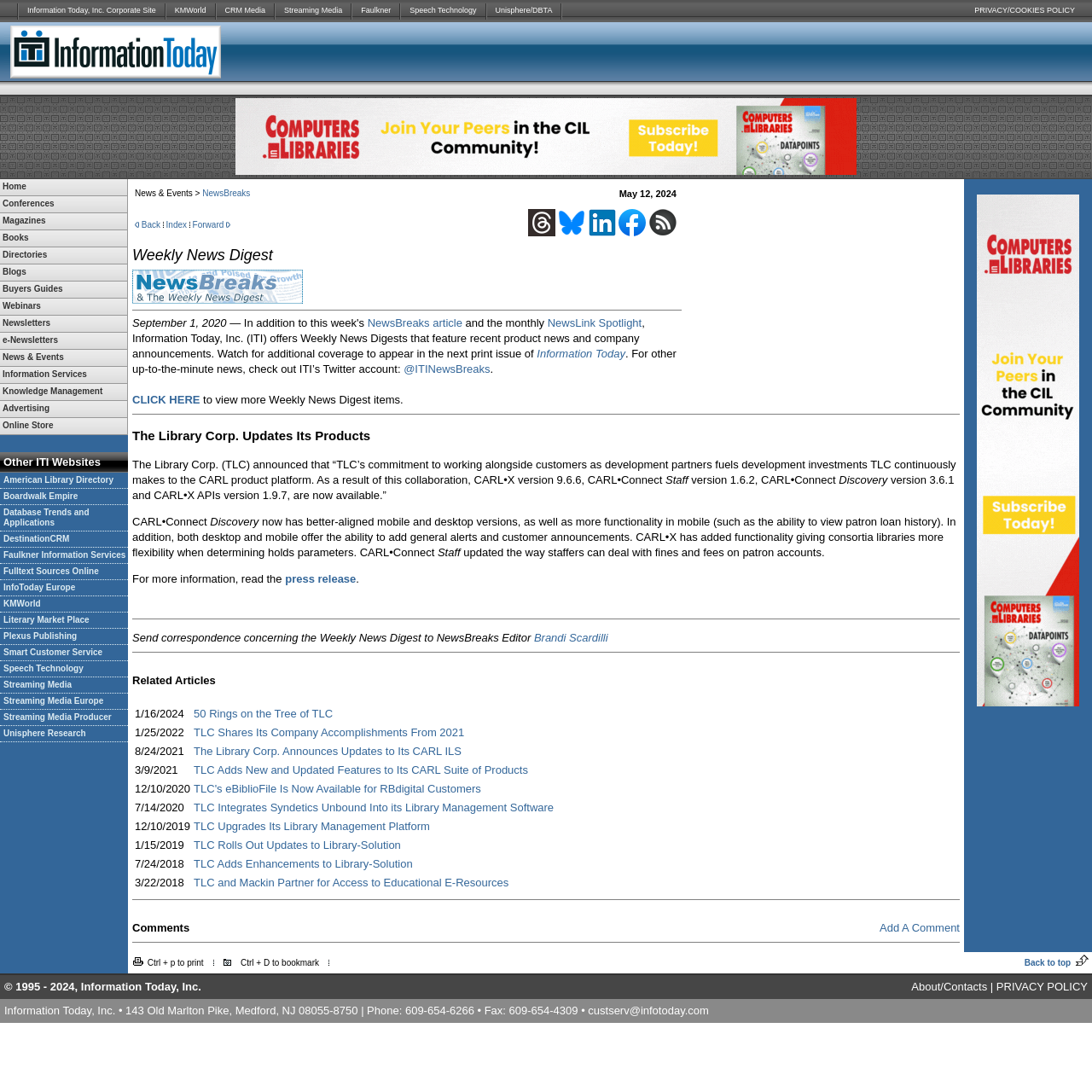Predict the bounding box of the UI element that fits this description: "Blogs".

[0.0, 0.242, 0.116, 0.257]